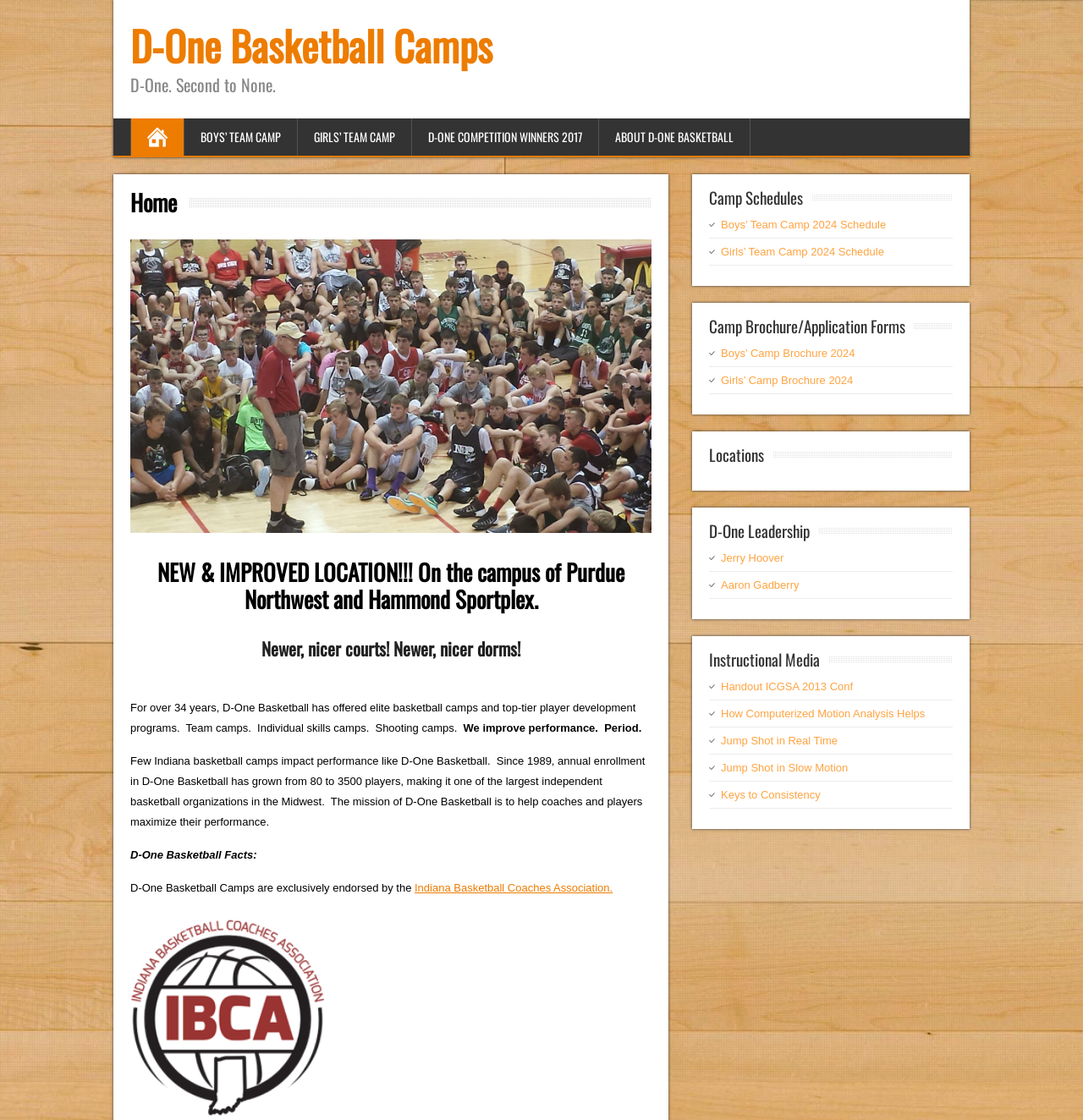Who endorses D-One Basketball camps?
Refer to the image and provide a detailed answer to the question.

The endorsement of D-One Basketball camps is mentioned in the StaticText element with the text 'D-One Basketball Camps are exclusively endorsed by the Indiana Basketball Coaches Association.' This indicates that the Indiana Basketball Coaches Association has officially endorsed the camps.